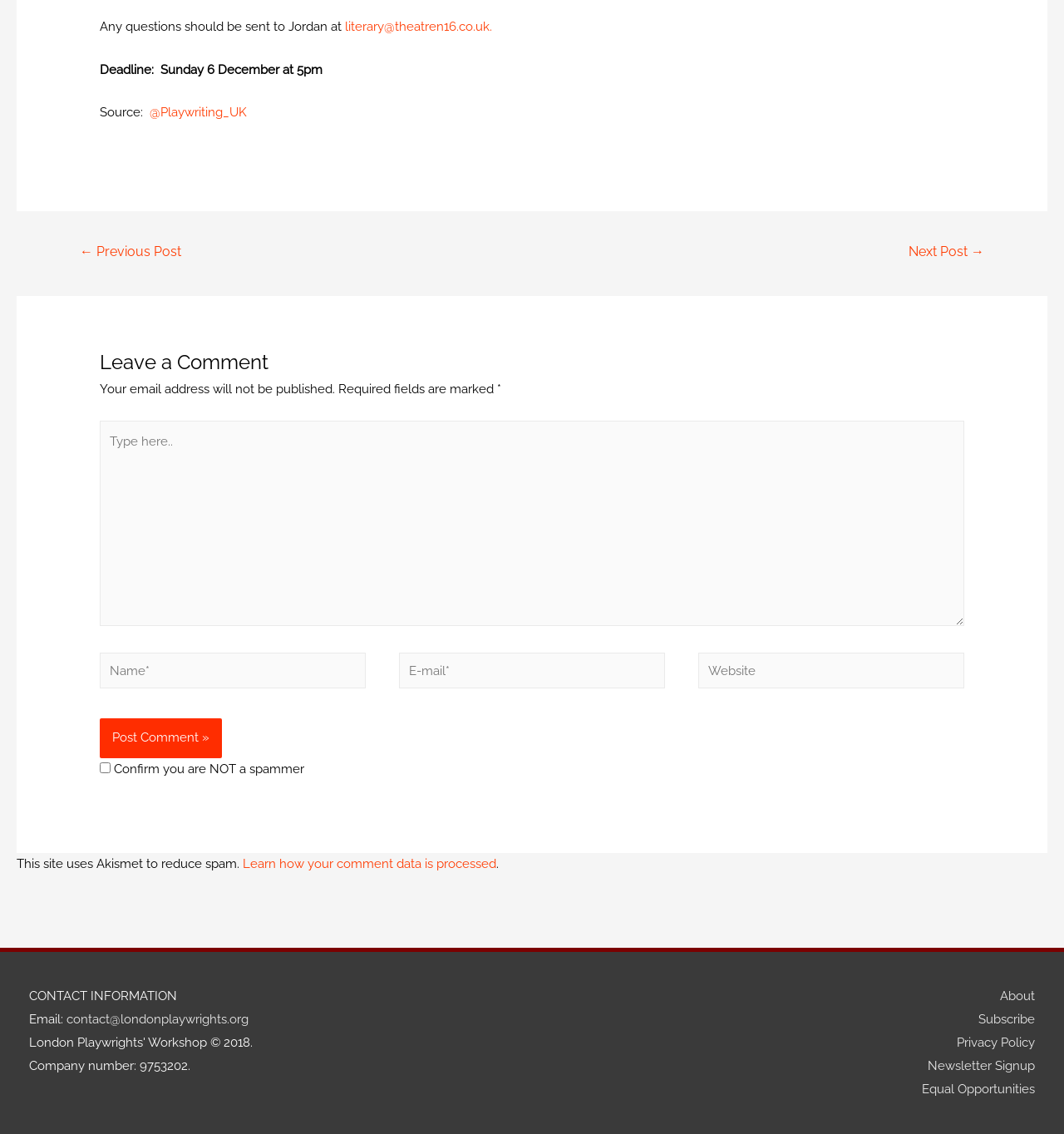What is the company number of London Playwrights?
Refer to the image and provide a detailed answer to the question.

The company number is mentioned in the text 'Company number: 9753202.' which is located at the bottom of the webpage in the contact information section.